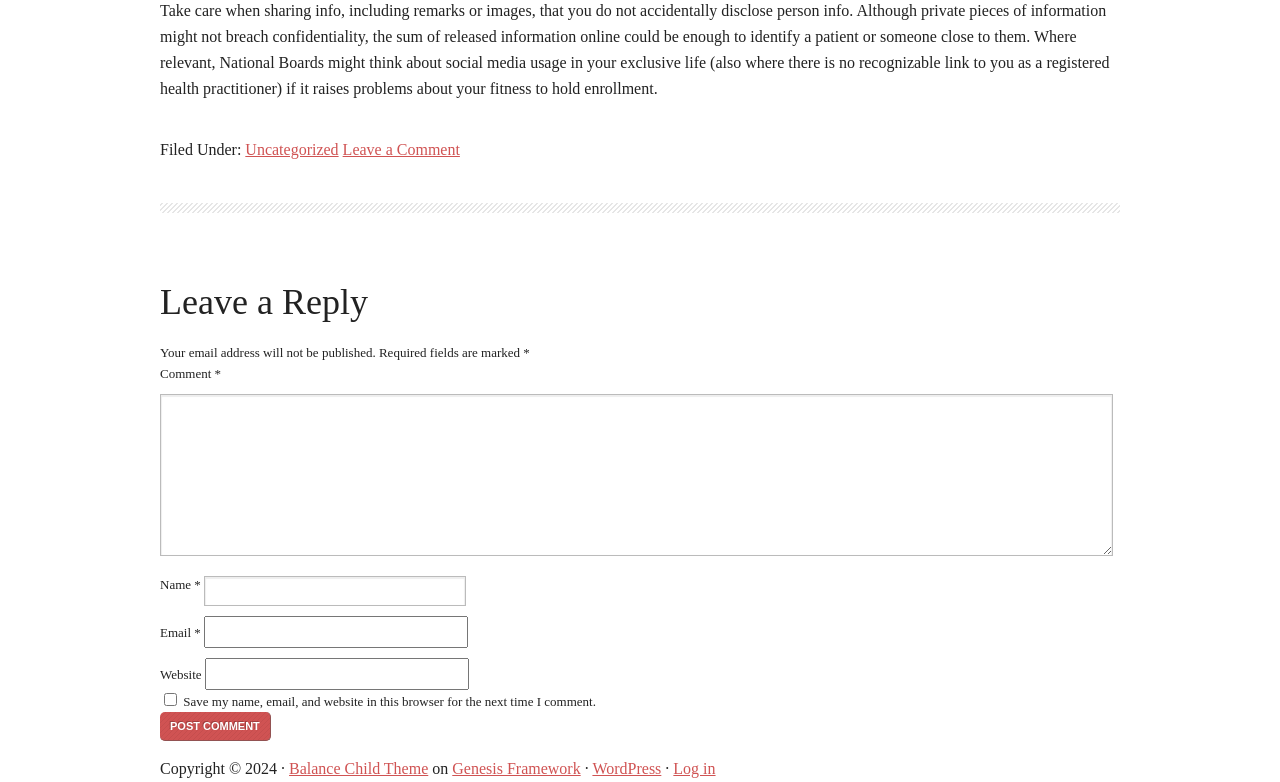Identify the bounding box for the described UI element: "parent_node: Email * aria-describedby="email-notes" name="email"".

[0.159, 0.787, 0.366, 0.828]